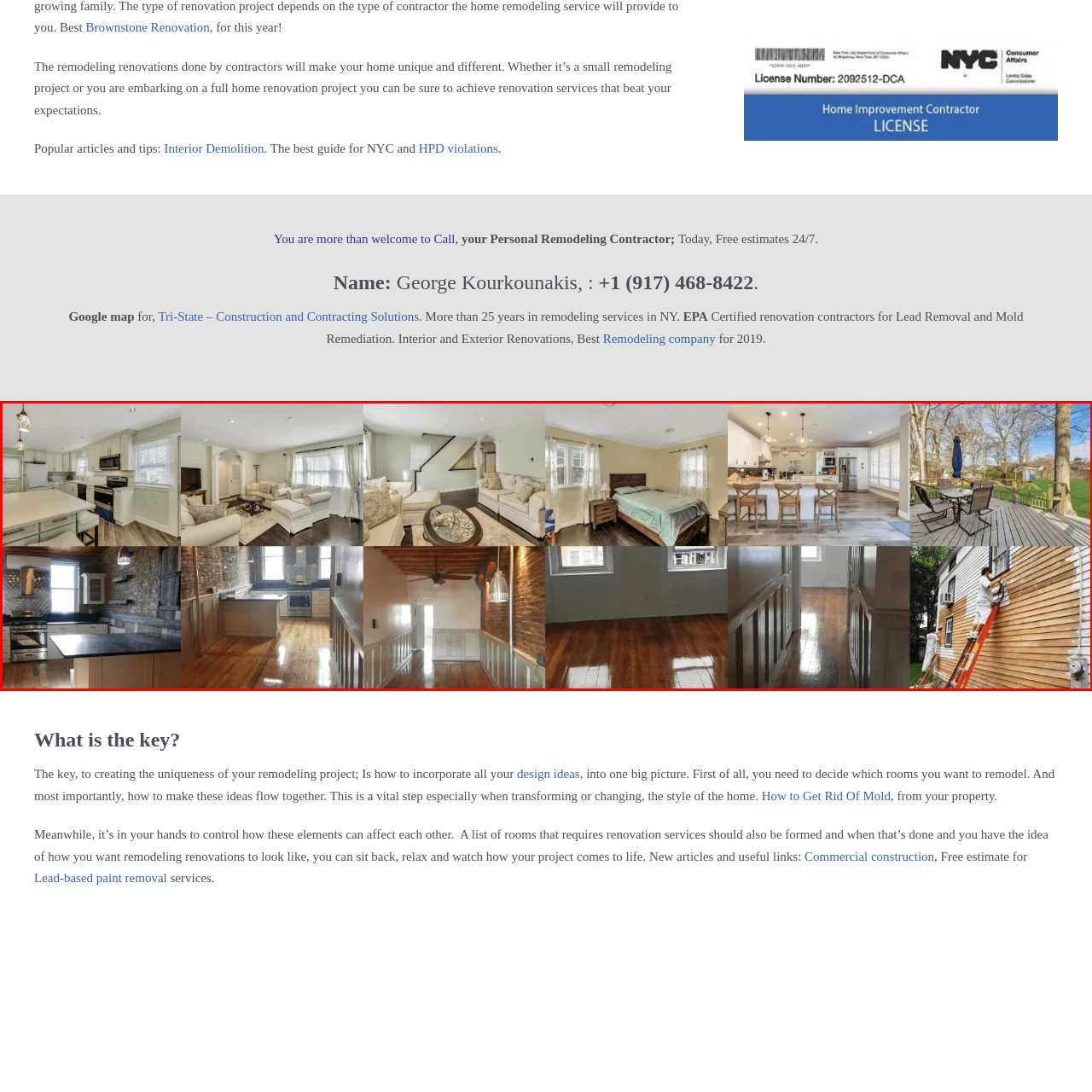What is notable in the modern kitchen?
Study the image surrounded by the red bounding box and answer the question comprehensively, based on the details you see.

The modern kitchen featured in the image is notable for its sleek appliances, which contribute to its overall aesthetic and functionality.